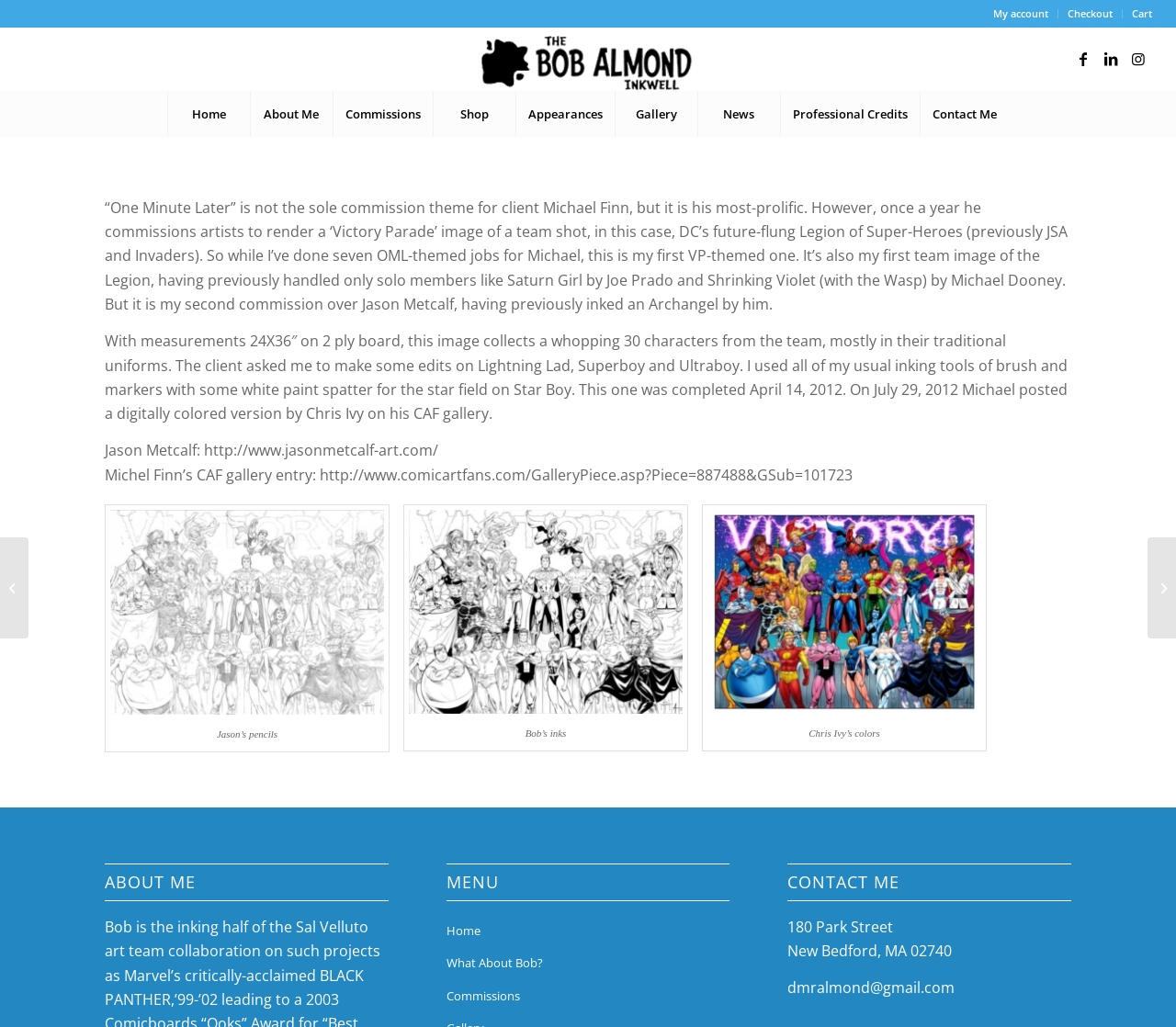Describe the webpage in detail, including text, images, and layout.

This webpage is about a comic book artist's commission work, specifically a "Victory Parade" image of the Legion of Super-Heroes. At the top of the page, there is a menu with links to "My account", "Checkout", and "Cart". Below this, there is a logo for "Almond Ink" and links to the artist's social media profiles.

The main content of the page is an article about the commission, which includes a detailed description of the image, the client's requests, and the artist's process. The article is divided into several paragraphs, with links to the artist's website and the client's gallery entry.

To the left of the article, there is a vertical menu with links to various sections of the website, including "Home", "About Me", "Commissions", "Shop", "Appearances", "Gallery", "News", and "Professional Credits". Below this menu, there is a heading that says "ABOUT ME" and another that says "MENU".

At the bottom of the page, there is a section with the artist's contact information, including an address, email, and phone number. There are also links to other commission pieces, including "SHE-HULK BY ARTHUR ADAMS: Commission" and "SPIDER-WING: ACTS OF VENGEANCE: SPIDER-MAN VS. DEATHSTROKE BY DARRYL BANKS:...".

Throughout the page, there are several images, including the "Victory Parade" image, the artist's pencils, inks, and the colored version by Chris Ivy.